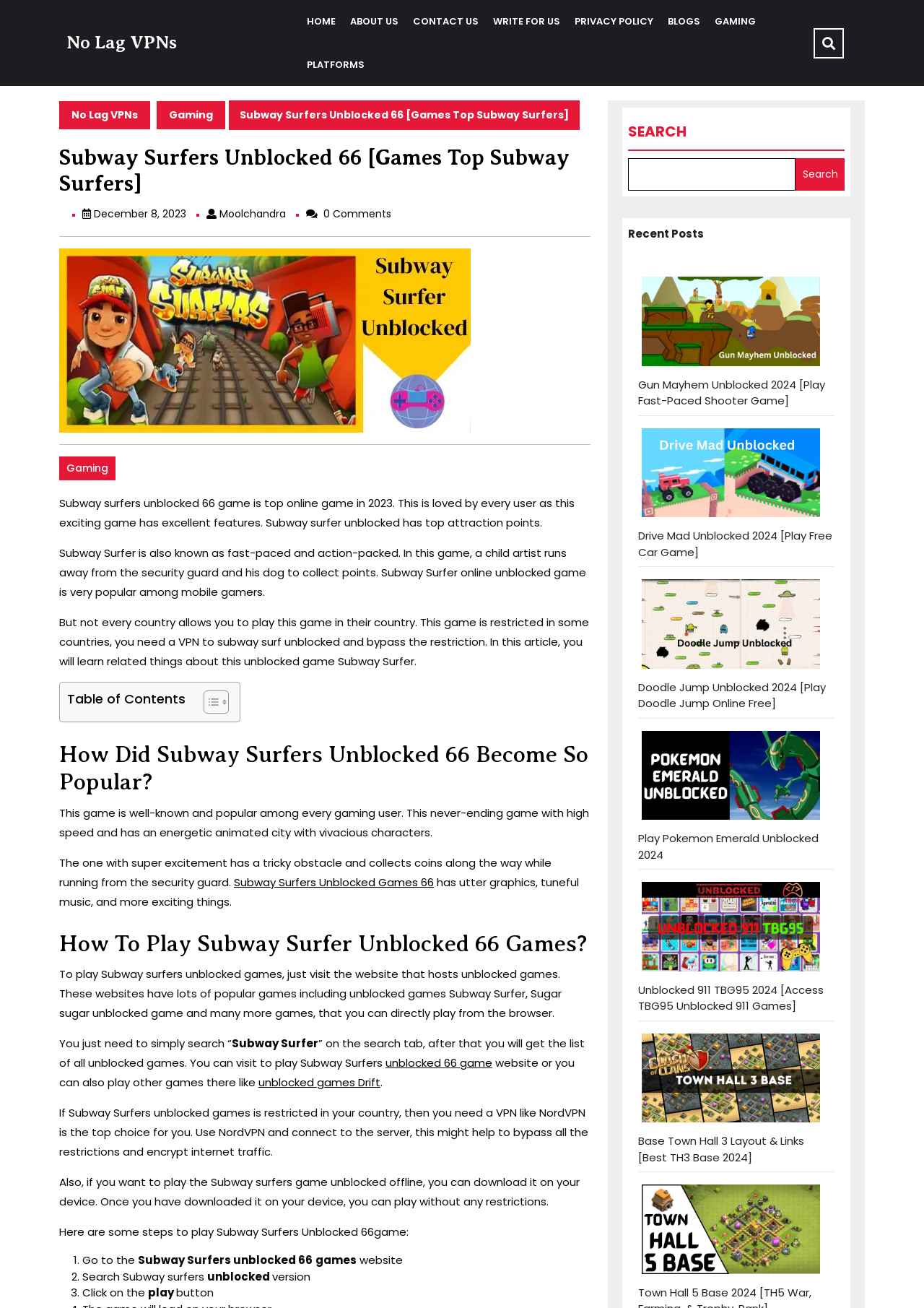Locate the bounding box coordinates of the clickable region necessary to complete the following instruction: "Search for 'Subway Surfers Unblocked 66'". Provide the coordinates in the format of four float numbers between 0 and 1, i.e., [left, top, right, bottom].

[0.68, 0.121, 0.861, 0.146]